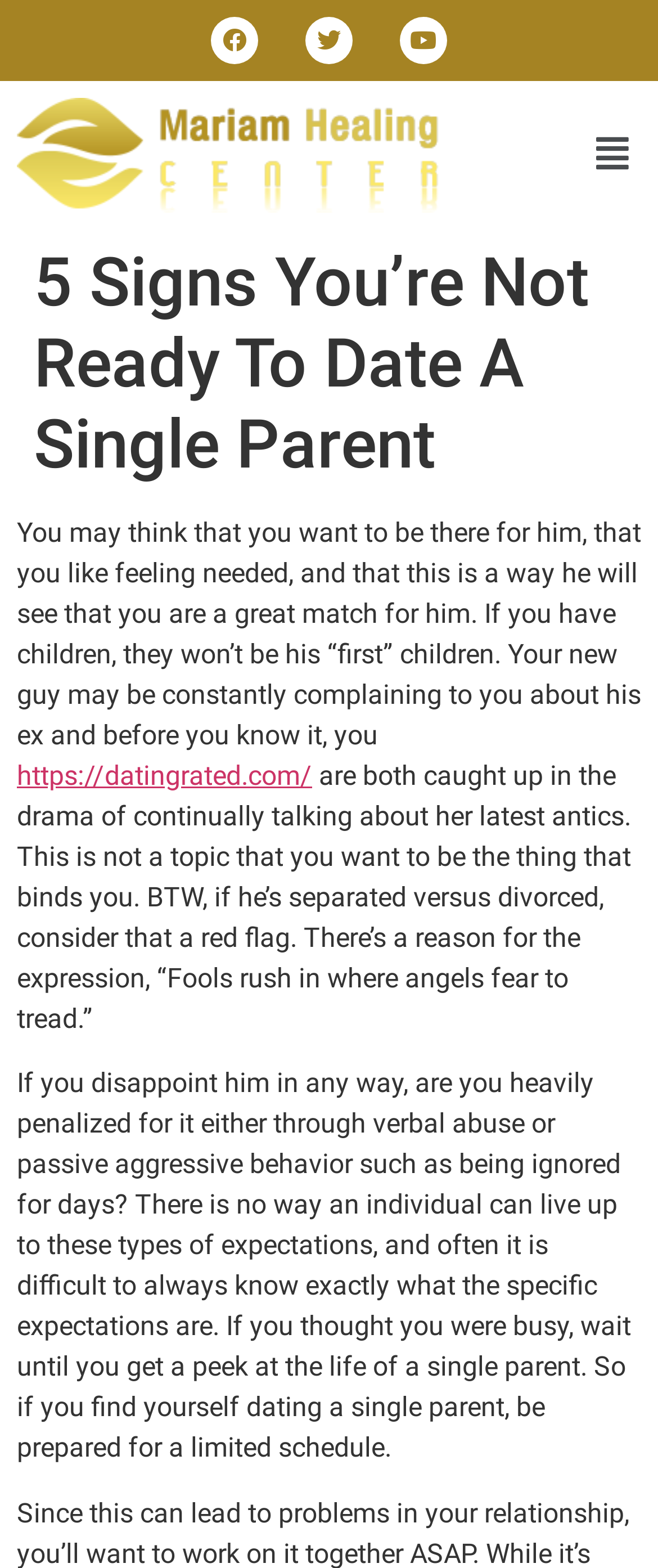What is the author of the article?
Please answer using one word or phrase, based on the screenshot.

Mariam Healing Center